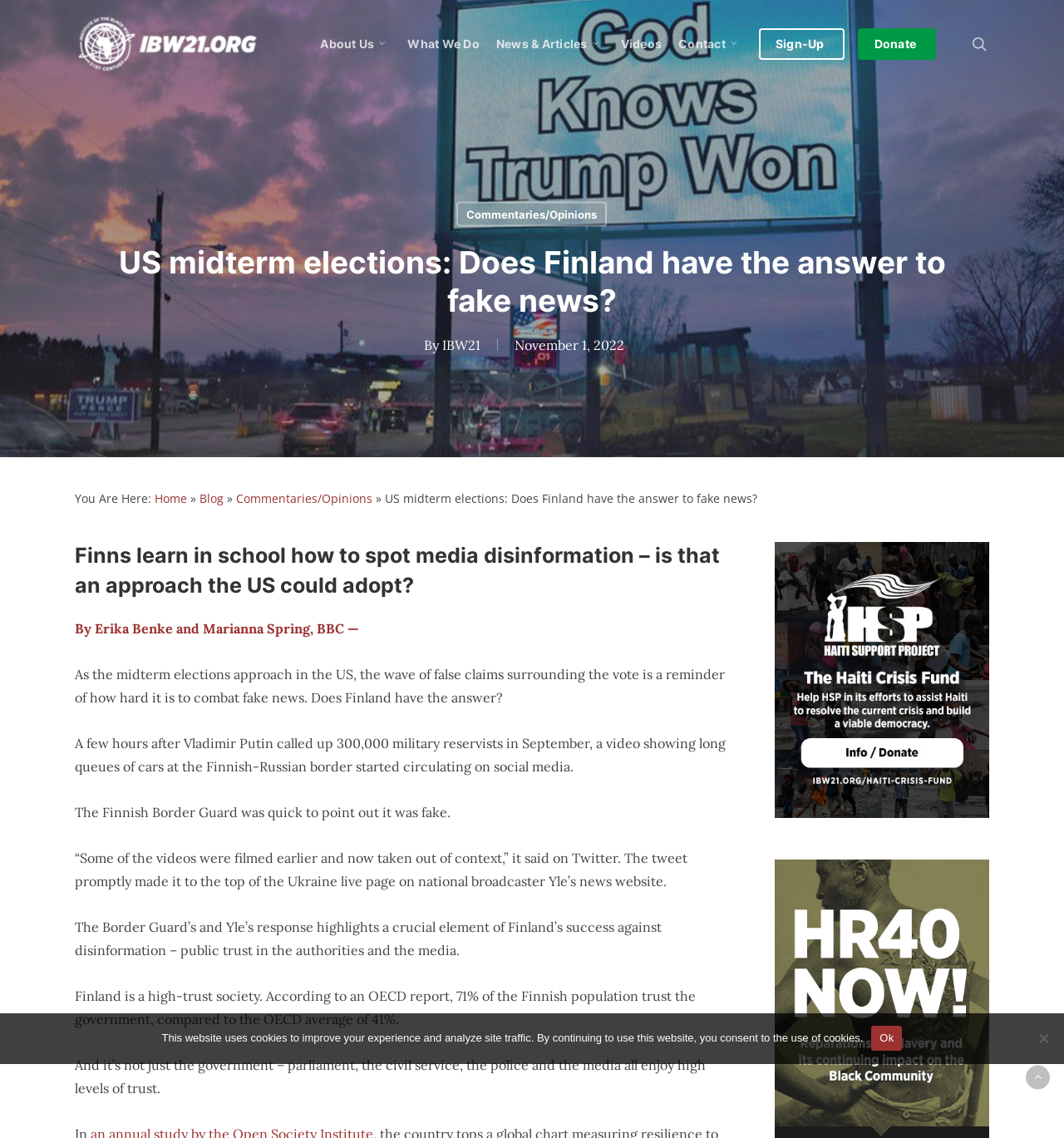Please find the bounding box coordinates of the element that must be clicked to perform the given instruction: "Click About Us". The coordinates should be four float numbers from 0 to 1, i.e., [left, top, right, bottom].

None